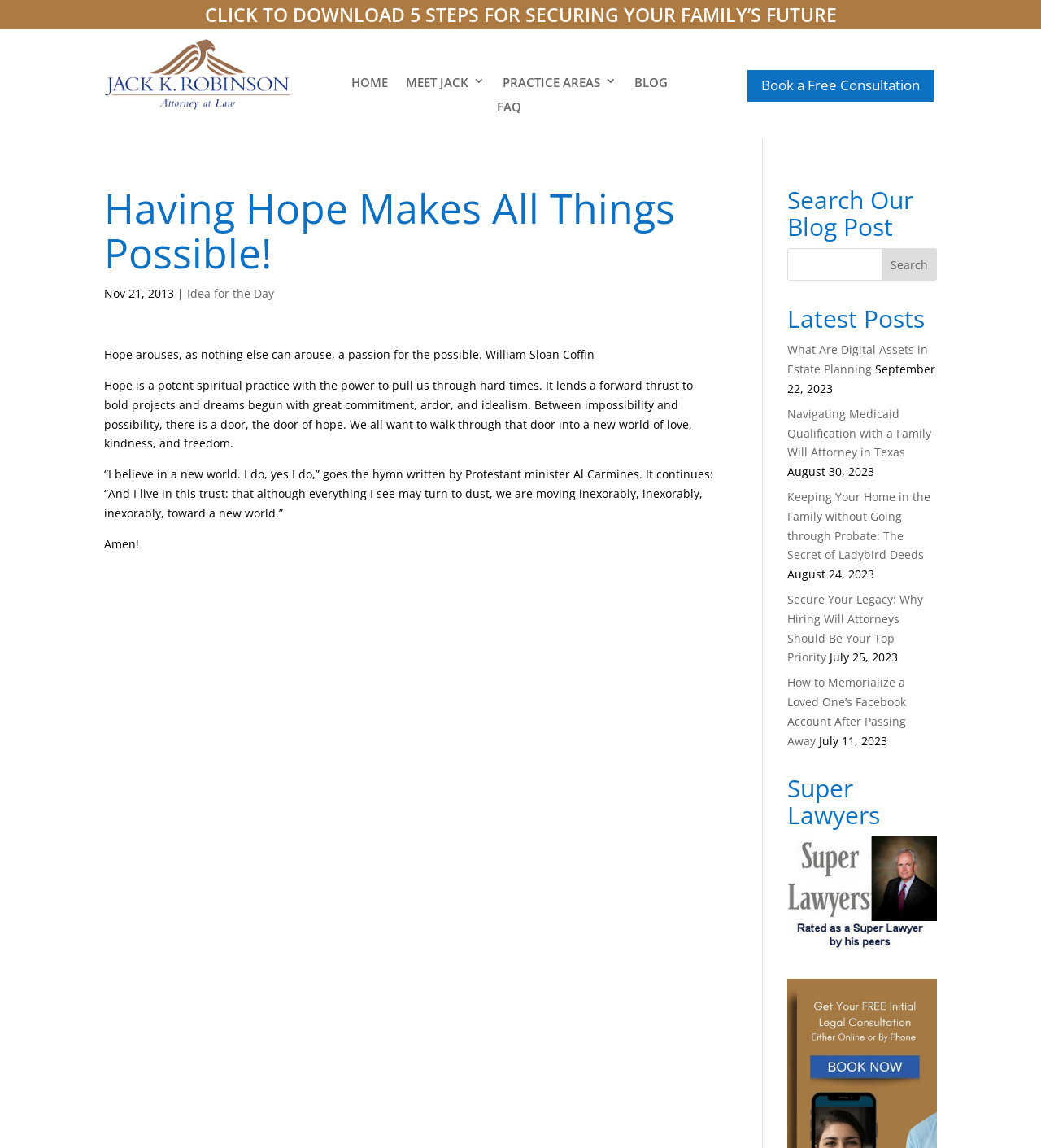What is the purpose of the search bar on the webpage?
Provide a detailed answer to the question, using the image to inform your response.

I found the answer by looking at the heading element with the text 'Search Our Blog Post' and an associated search bar element, which suggests that the purpose of the search bar is to search blog posts on the webpage.